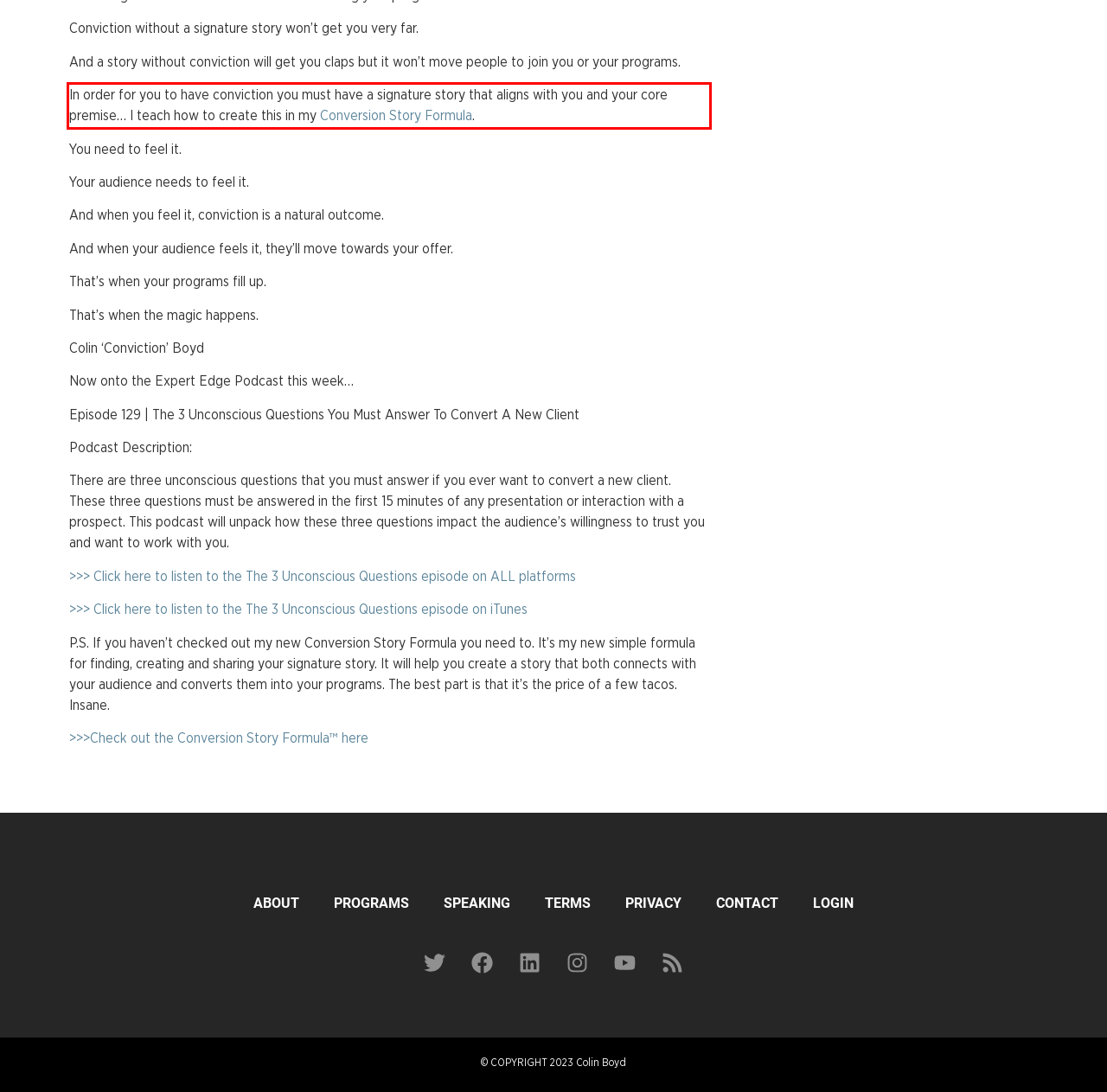The screenshot you have been given contains a UI element surrounded by a red rectangle. Use OCR to read and extract the text inside this red rectangle.

In order for you to have conviction you must have a signature story that aligns with you and your core premise… I teach how to create this in my Conversion Story Formula.